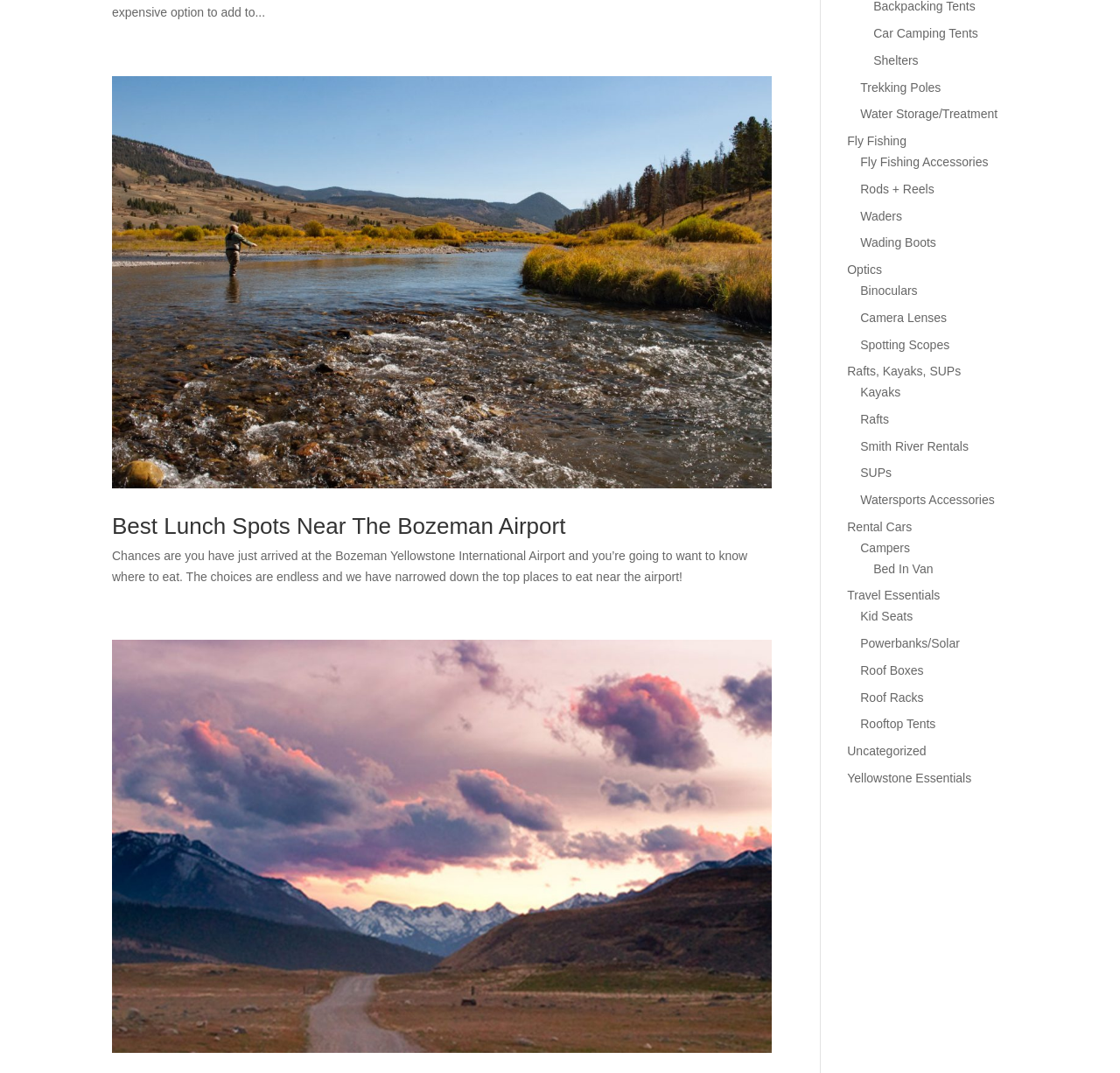Using the provided description: "Uncategorized", find the bounding box coordinates of the corresponding UI element. The output should be four float numbers between 0 and 1, in the format [left, top, right, bottom].

[0.756, 0.694, 0.827, 0.707]